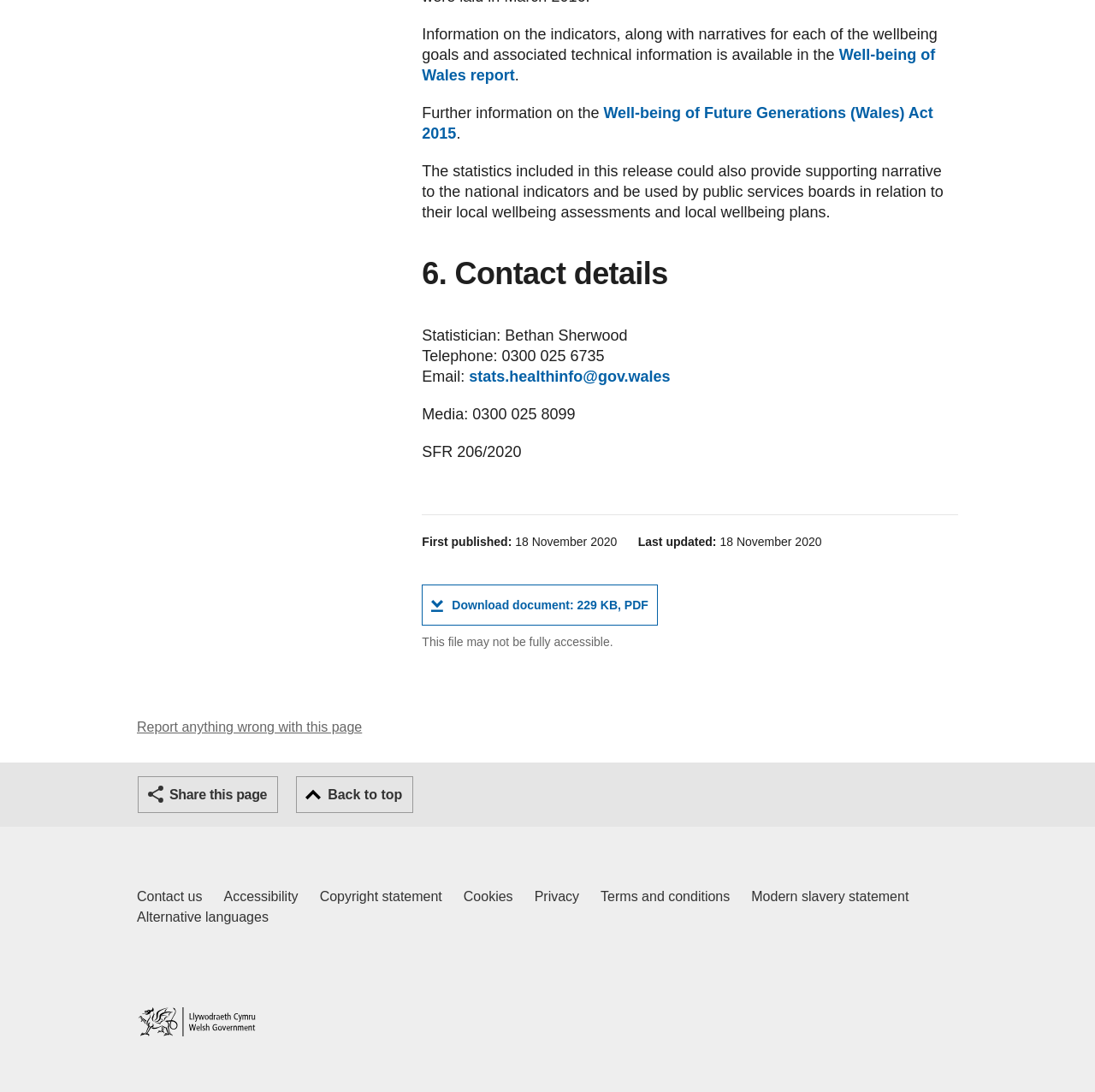Given the element description, predict the bounding box coordinates in the format (top-left x, top-left y, bottom-right x, bottom-right y), using floating point numbers between 0 and 1: ArtsJournal

None